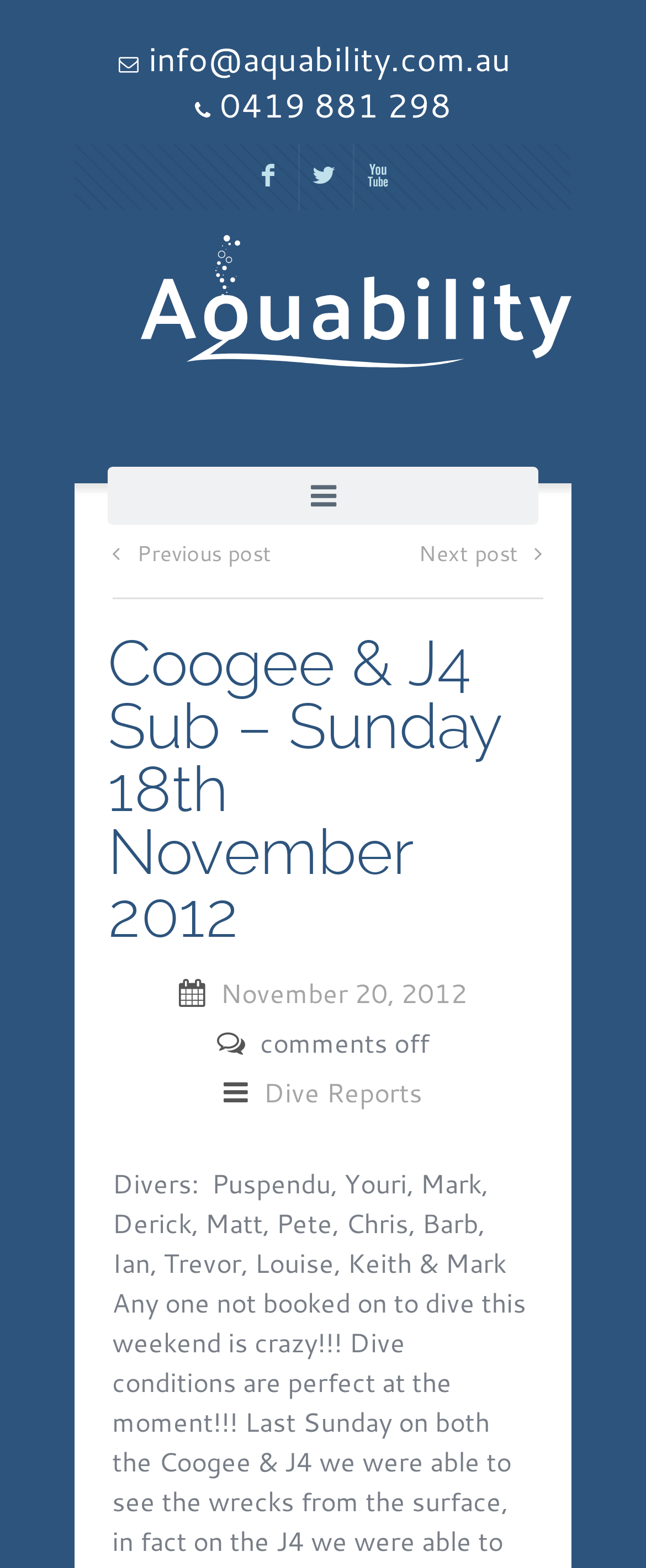Find the bounding box coordinates of the area to click in order to follow the instruction: "View Dive Reports".

[0.408, 0.684, 0.654, 0.709]